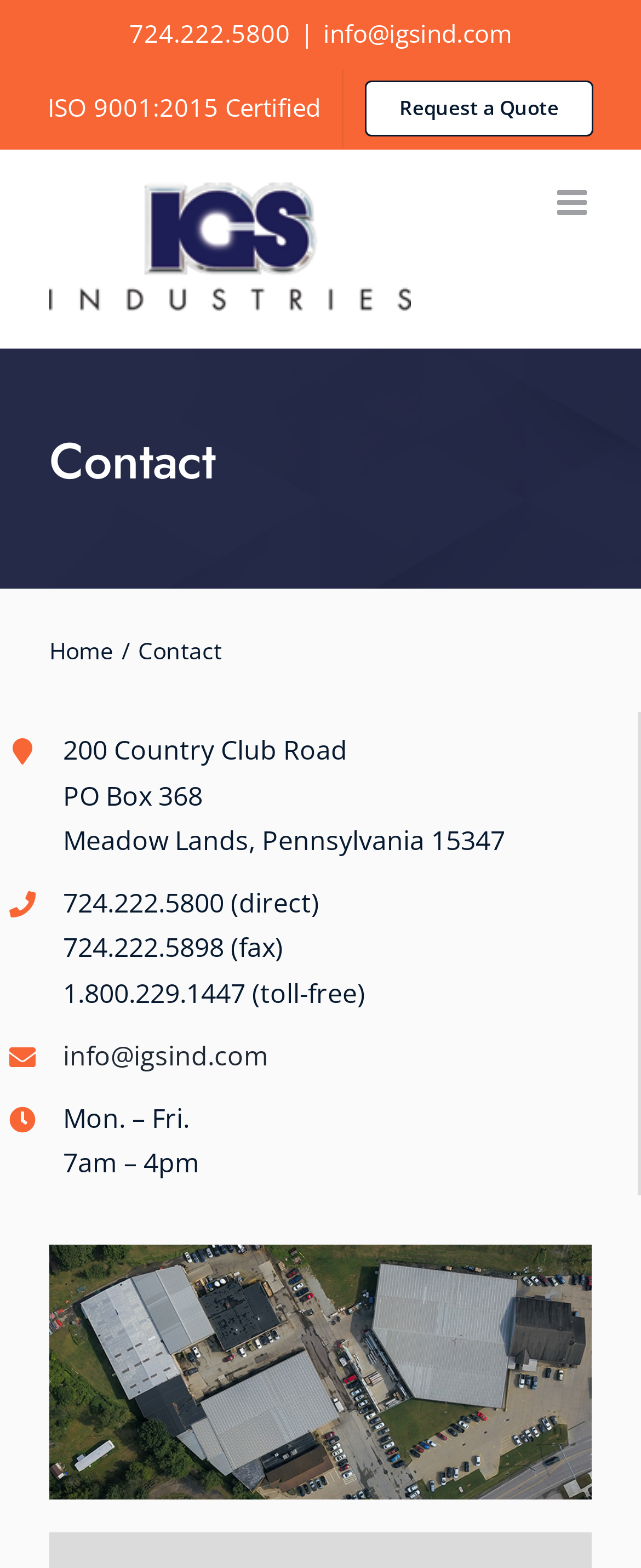Using the element description: "alt="IGS Industries Logo"", determine the bounding box coordinates for the specified UI element. The coordinates should be four float numbers between 0 and 1, [left, top, right, bottom].

[0.077, 0.116, 0.641, 0.2]